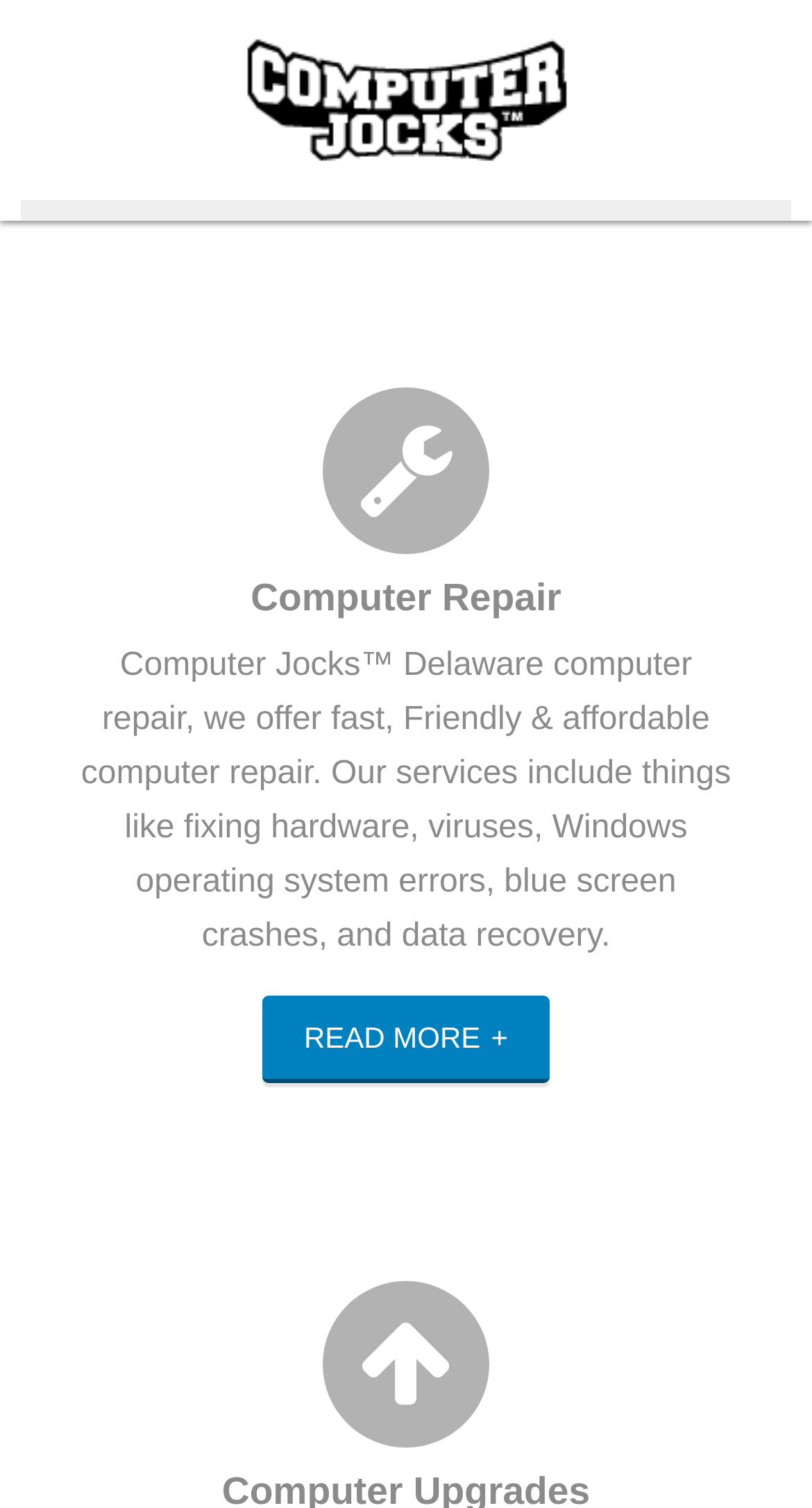Given the element description, predict the bounding box coordinates in the format (top-left x, top-left y, bottom-right x, bottom-right y), using floating point numbers between 0 and 1: Read More

[0.323, 0.66, 0.677, 0.718]